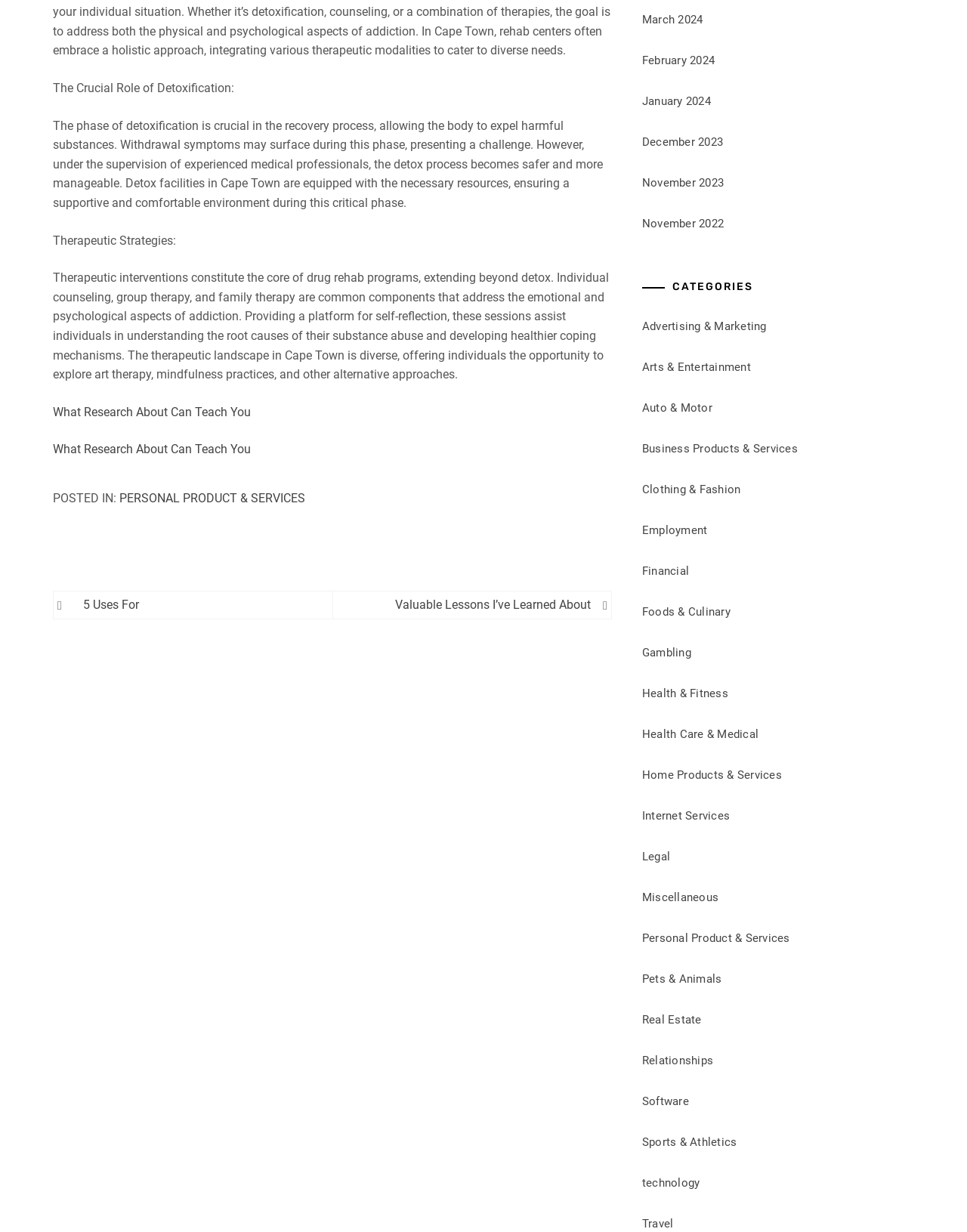Provide your answer in one word or a succinct phrase for the question: 
What type of therapy is mentioned as an alternative approach?

Art therapy